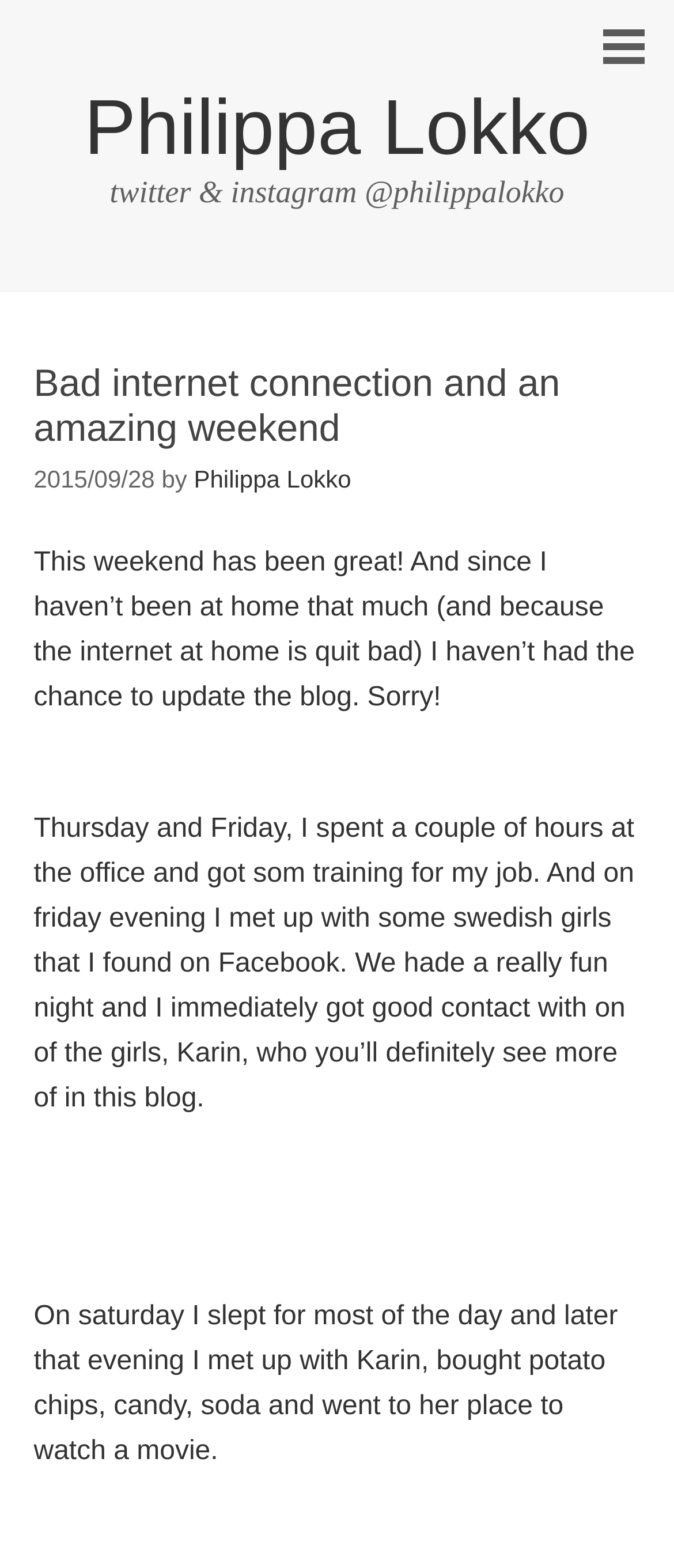Please provide a short answer using a single word or phrase for the question:
What did the author do on Saturday?

Slept and watched a movie